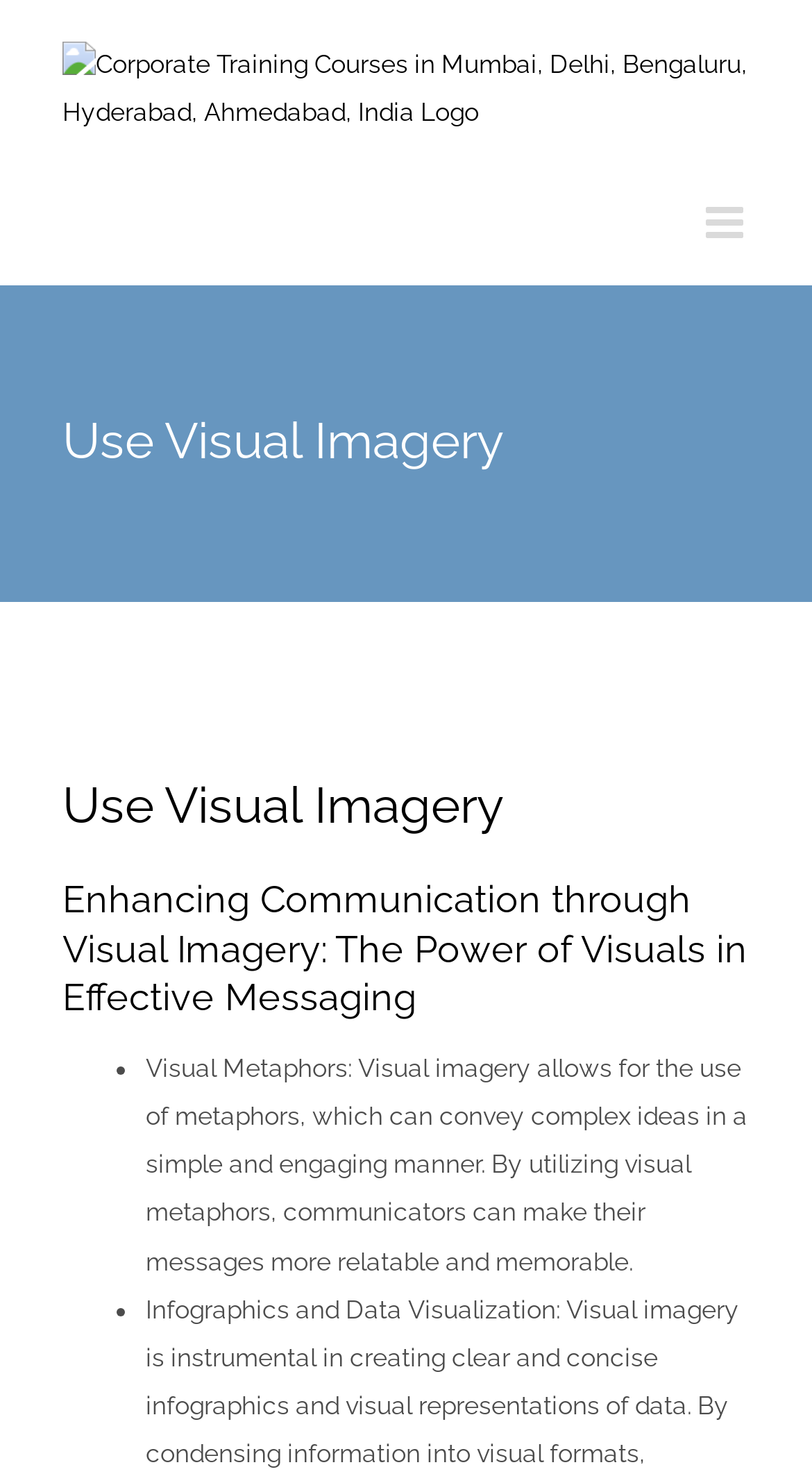By analyzing the image, answer the following question with a detailed response: What is the function of the button at the bottom of the page?

I found the function of the button by looking at the link element with the text ' Go to Top' and the bounding box coordinates [0.695, 0.834, 0.808, 0.896] which is located at the bottom of the page.